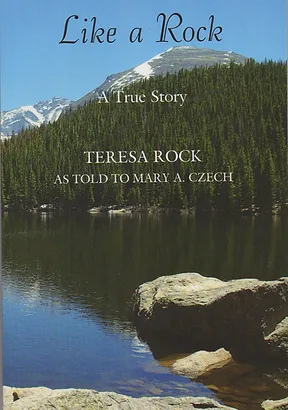Consider the image and give a detailed and elaborate answer to the question: 
Who is the author of the book?

The author's name, 'TERESA ROCK', is central to the design of the book cover, indicating that she is the primary author of the book.